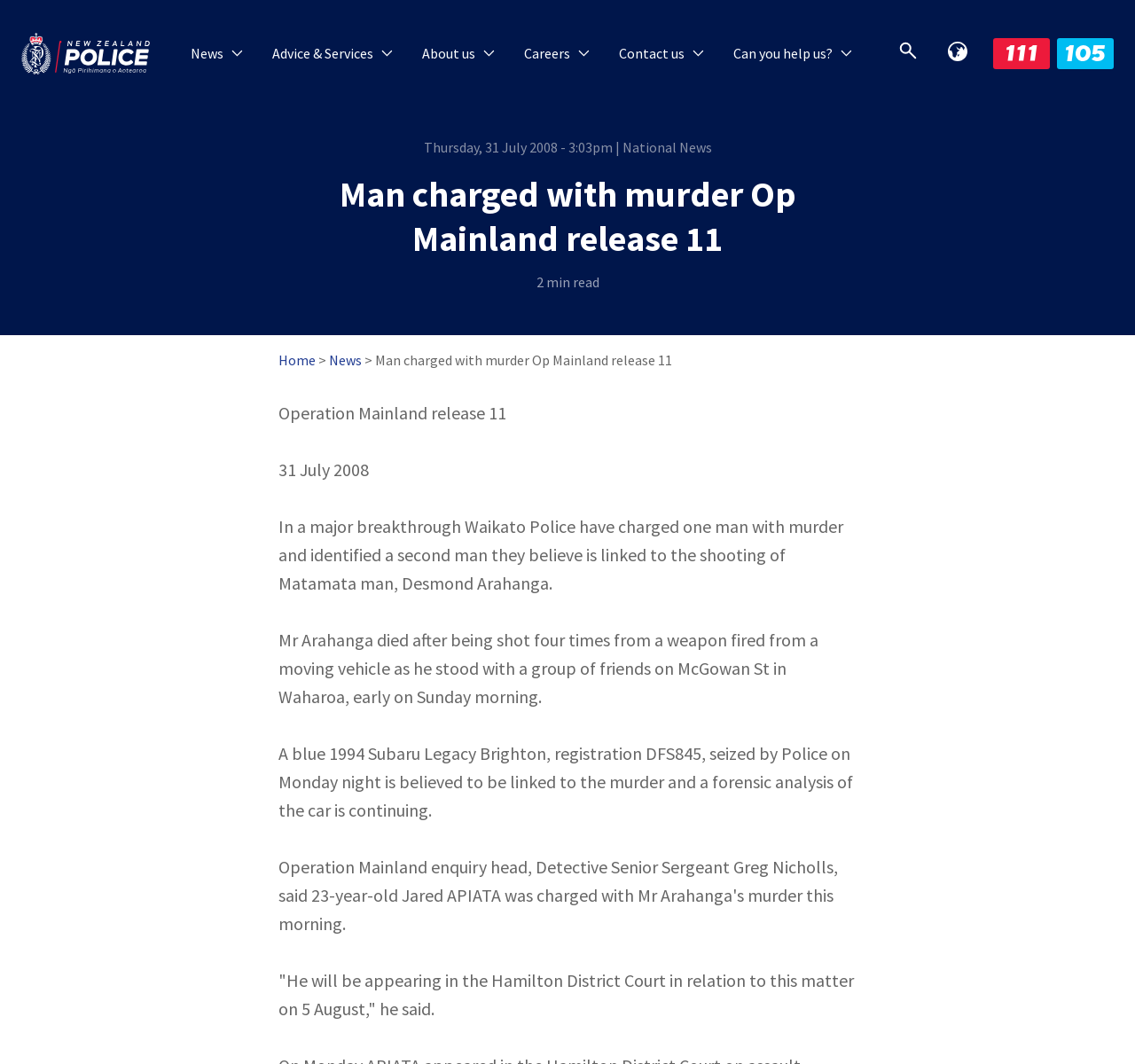Pinpoint the bounding box coordinates of the element you need to click to execute the following instruction: "Open the ABOUT menu". The bounding box should be represented by four float numbers between 0 and 1, in the format [left, top, right, bottom].

None